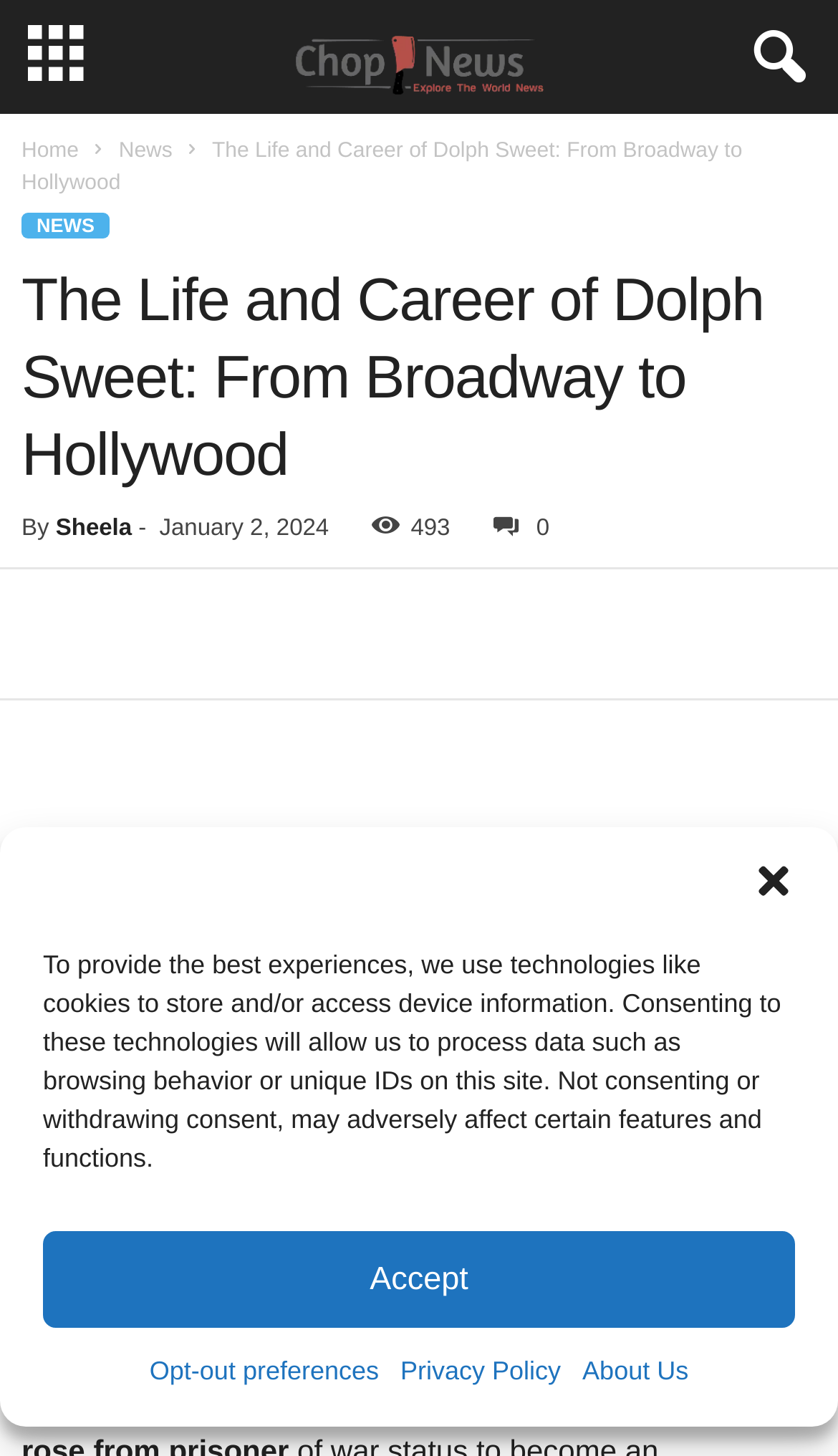Using floating point numbers between 0 and 1, provide the bounding box coordinates in the format (top-left x, top-left y, bottom-right x, bottom-right y). Locate the UI element described here: alt="dolph sweet" title="dolph sweet"

[0.026, 0.496, 0.974, 0.912]